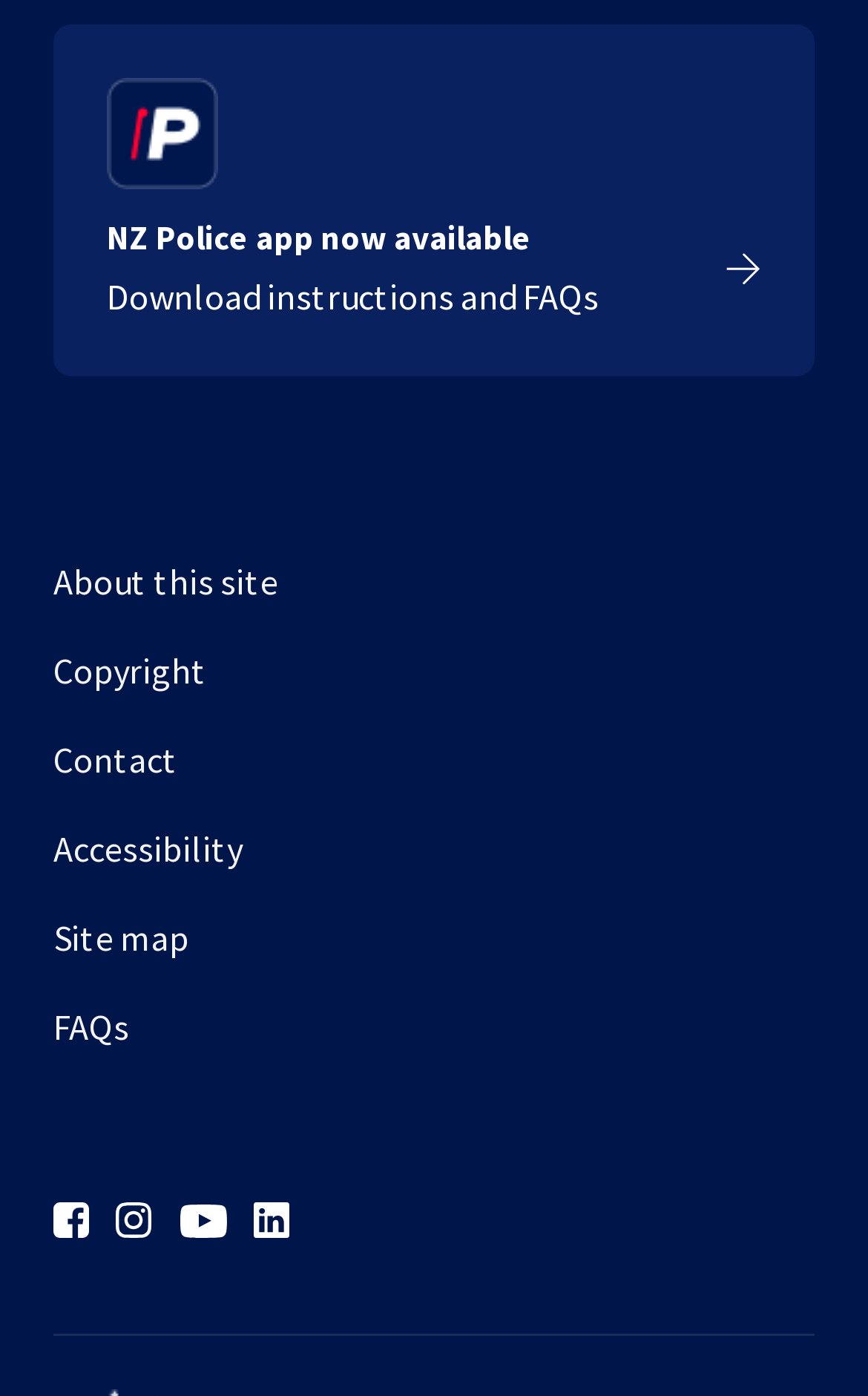Please identify the coordinates of the bounding box for the clickable region that will accomplish this instruction: "Check Instagram profile".

[0.133, 0.86, 0.177, 0.885]